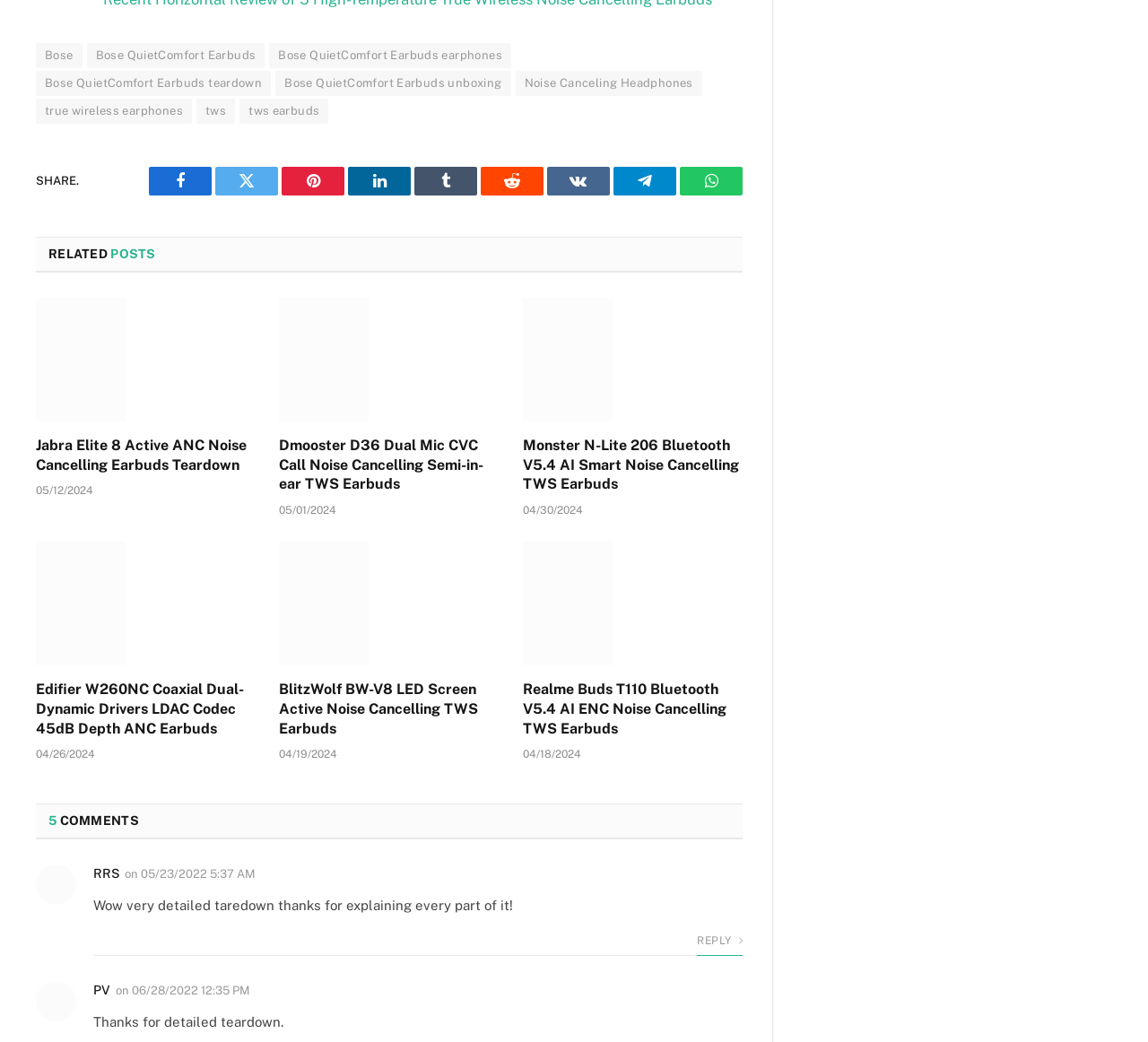Please analyze the image and provide a thorough answer to the question:
What is the brand of the earbuds in the first link?

I determined the answer by looking at the first link element, which has the text 'Bose' and is located at the top-left of the webpage.